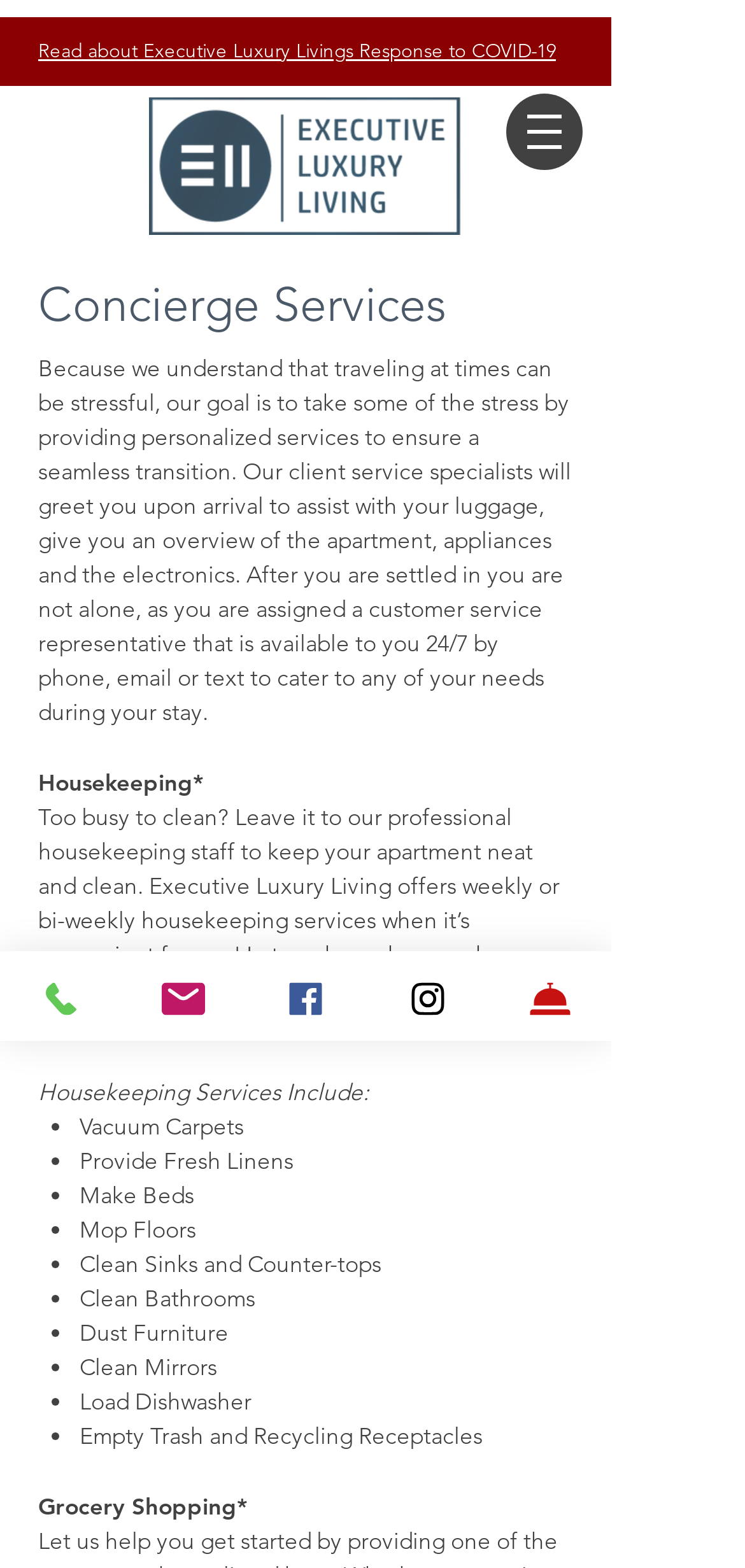Give a one-word or short-phrase answer to the following question: 
How often can housekeeping services be scheduled?

Weekly or bi-weekly